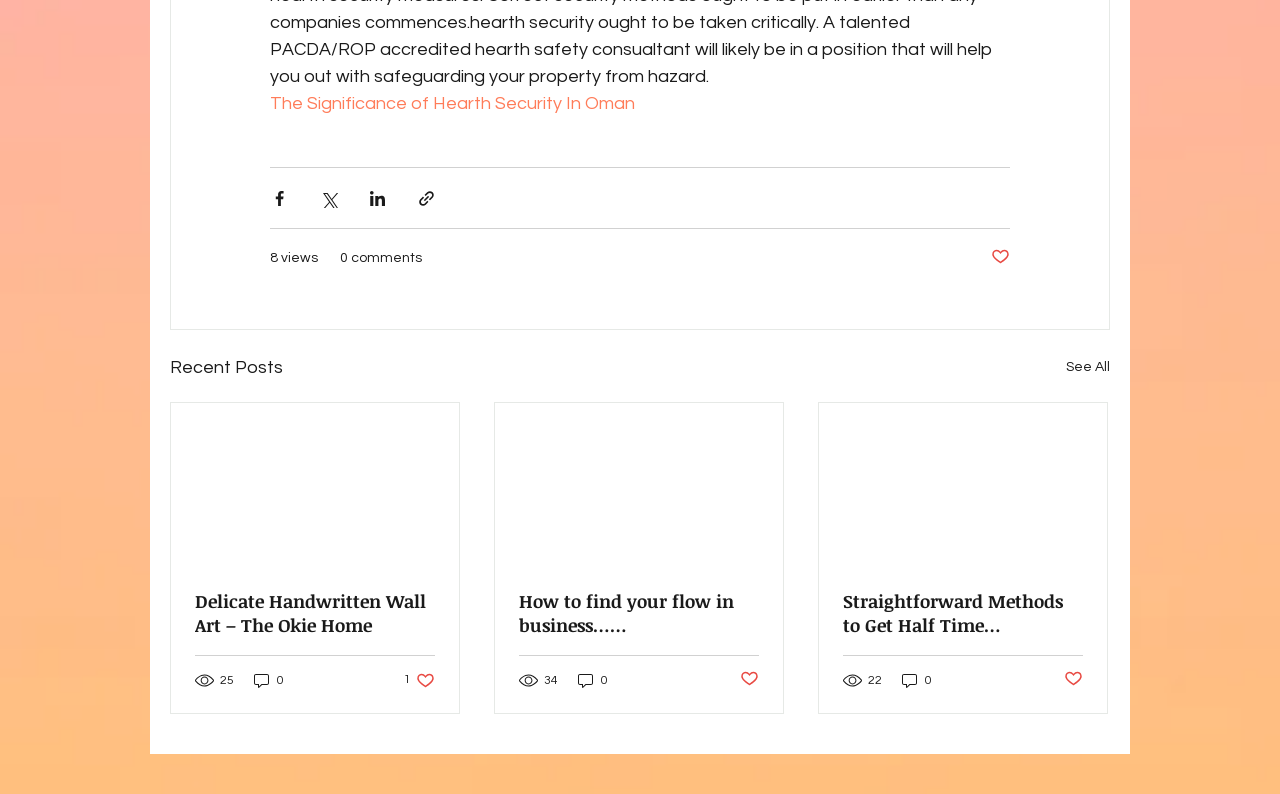Provide a thorough and detailed response to the question by examining the image: 
What is the title of the first article?

The first article's title can be found by looking at the link element with the text 'The Significance of Hearth Security In Oman' which is a child of the root element.